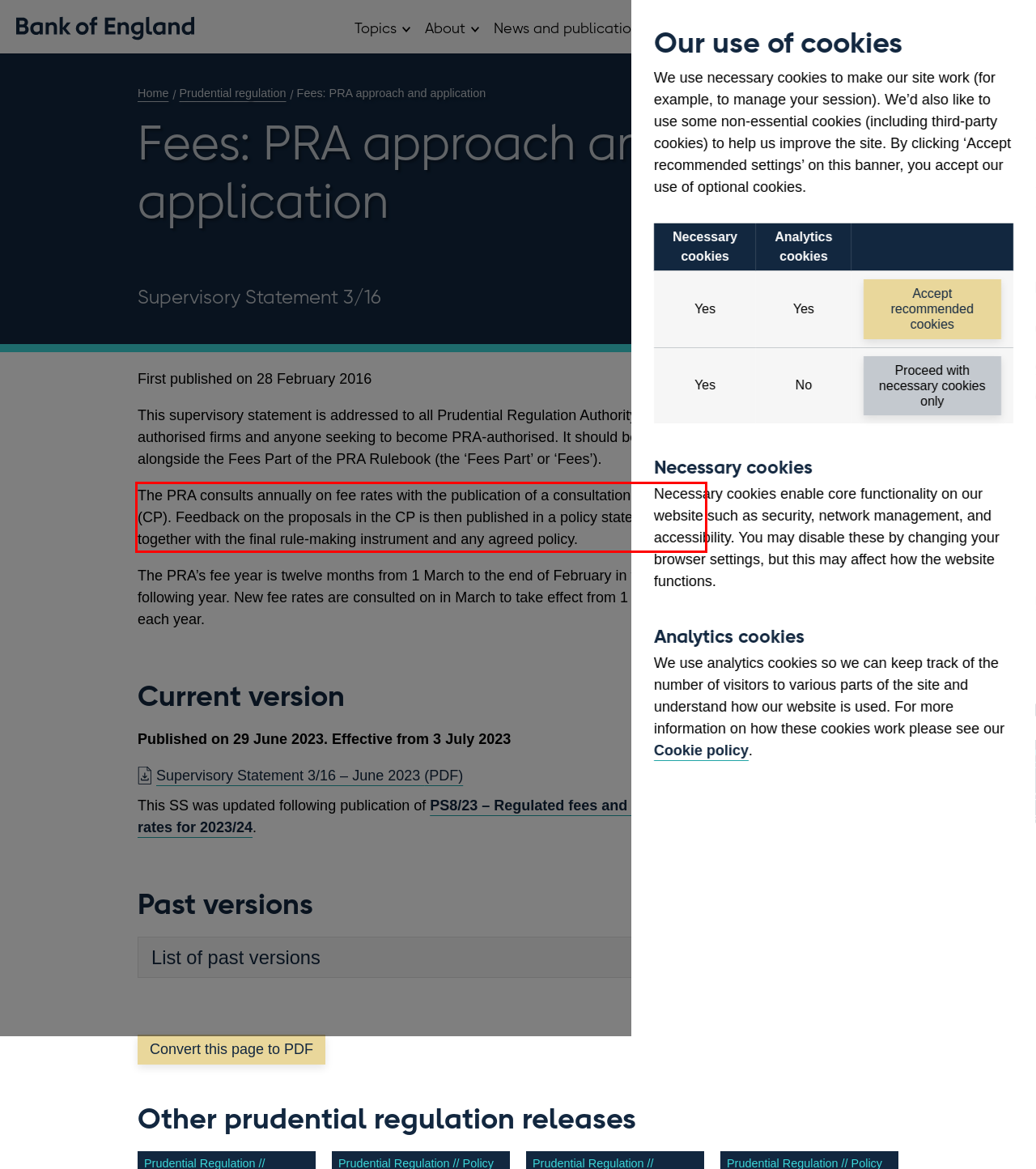You are provided with a screenshot of a webpage that includes a red bounding box. Extract and generate the text content found within the red bounding box.

The PRA consults annually on fee rates with the publication of a consultation paper (CP). Feedback on the proposals in the CP is then published in a policy statement (PS), together with the final rule-making instrument and any agreed policy.